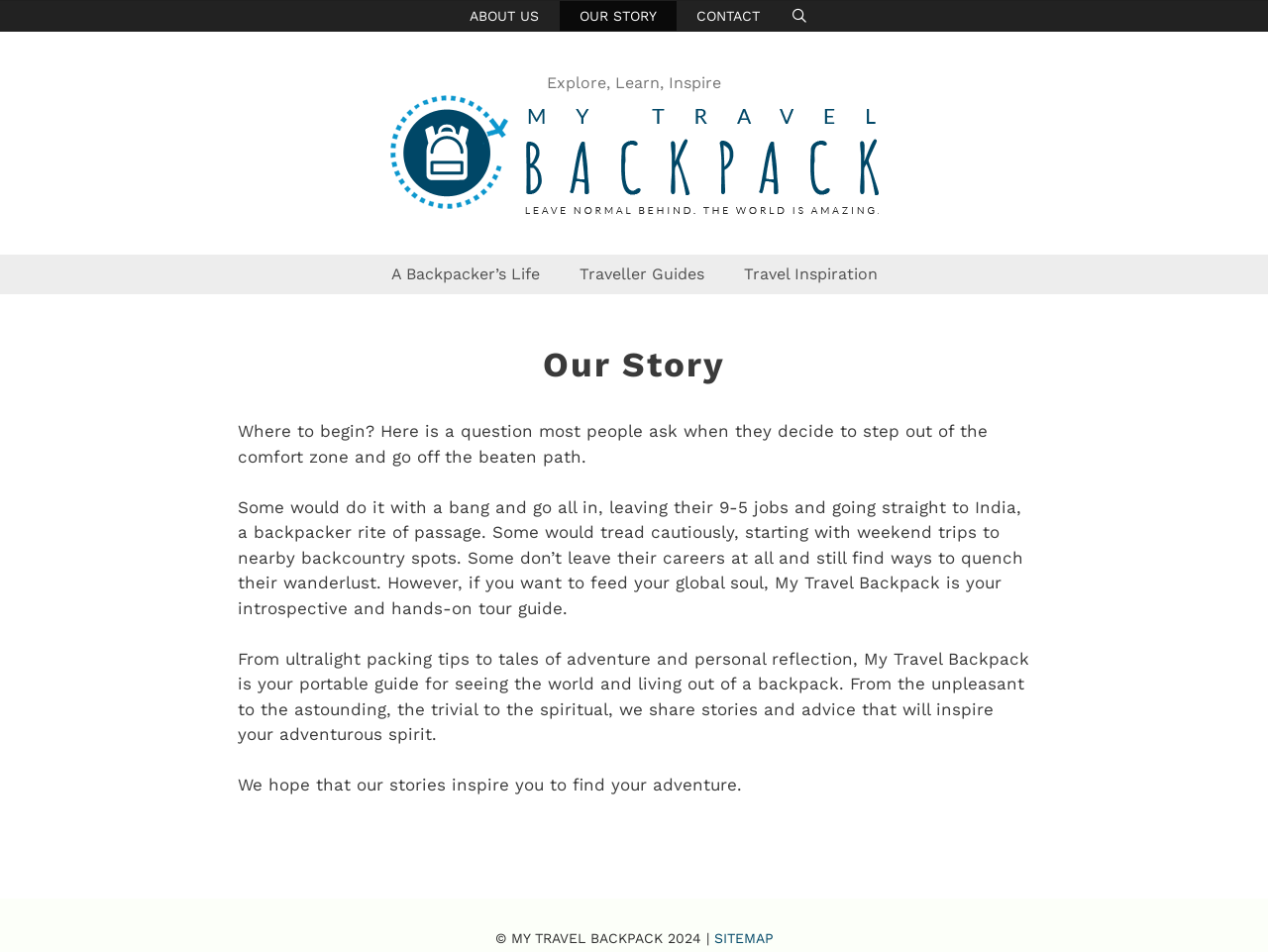Determine the bounding box coordinates of the region I should click to achieve the following instruction: "Explore My Travel Backpack". Ensure the bounding box coordinates are four float numbers between 0 and 1, i.e., [left, top, right, bottom].

[0.307, 0.151, 0.693, 0.171]